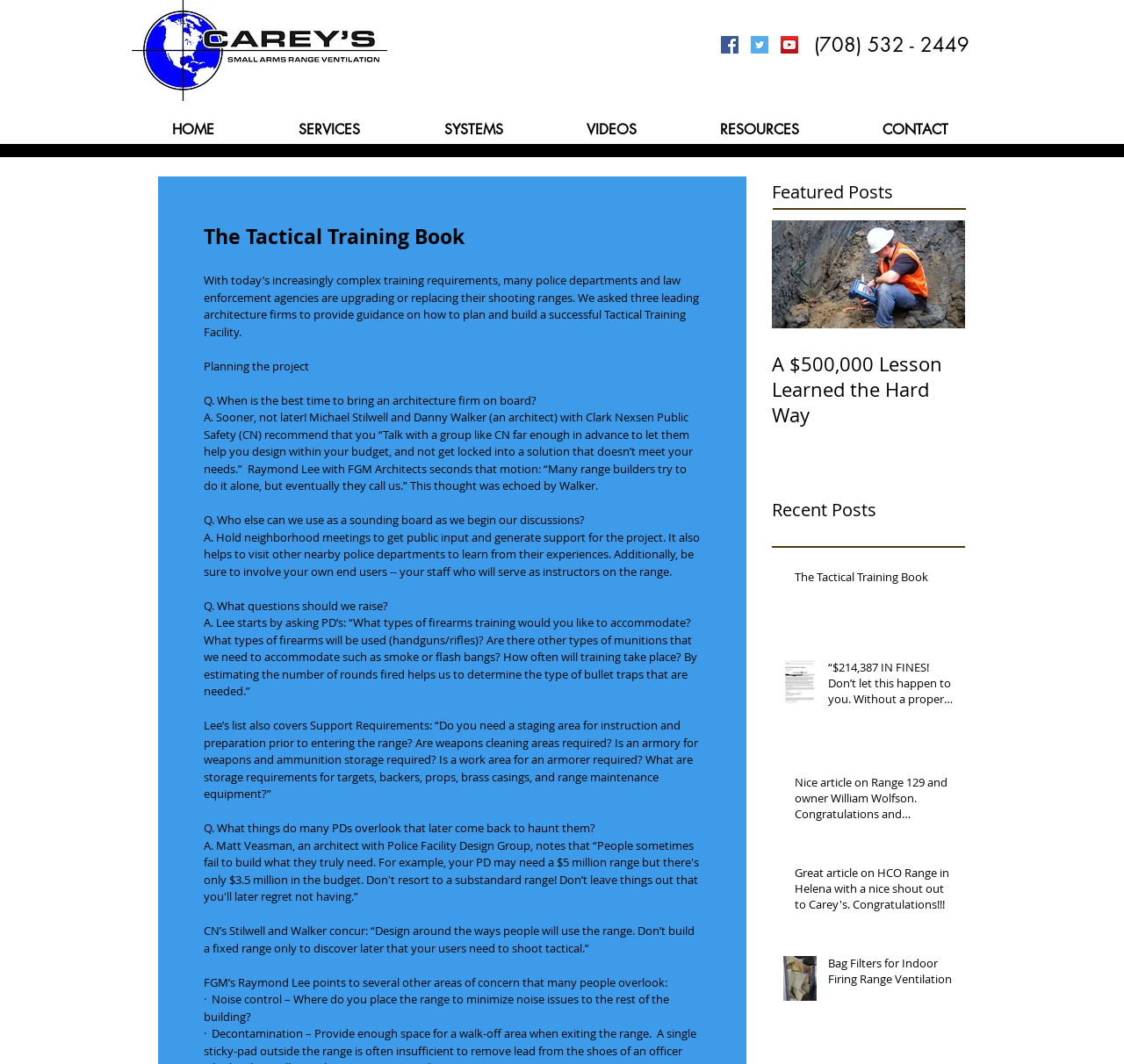What is the phone number on the top right corner?
Provide a thorough and detailed answer to the question.

I found the phone number by looking at the top right corner of the webpage, where I saw a heading element with the text '(708) 532 - 2449'.